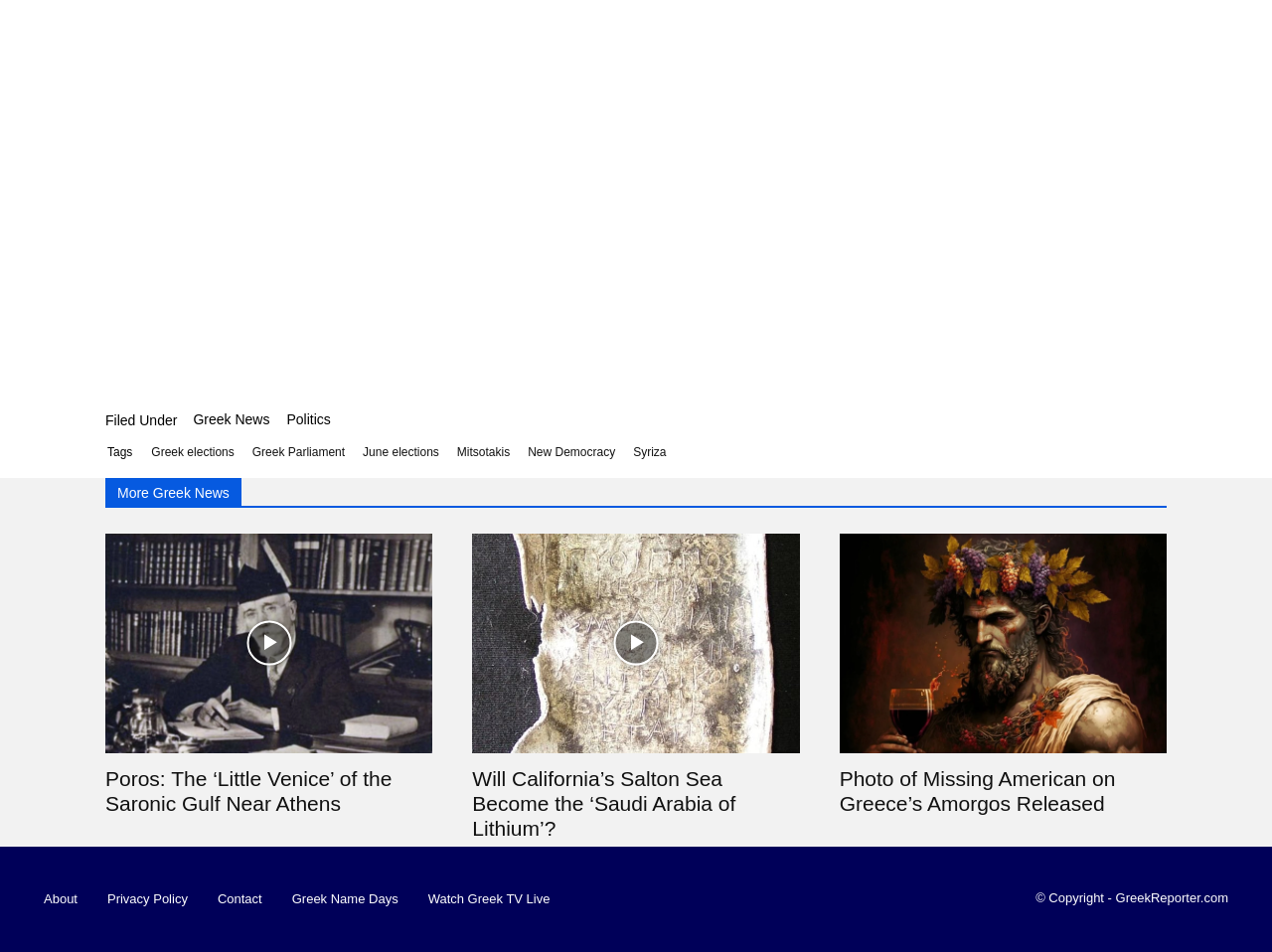What is the copyright information of the webpage?
Using the information from the image, give a concise answer in one word or a short phrase.

GreekReporter.com